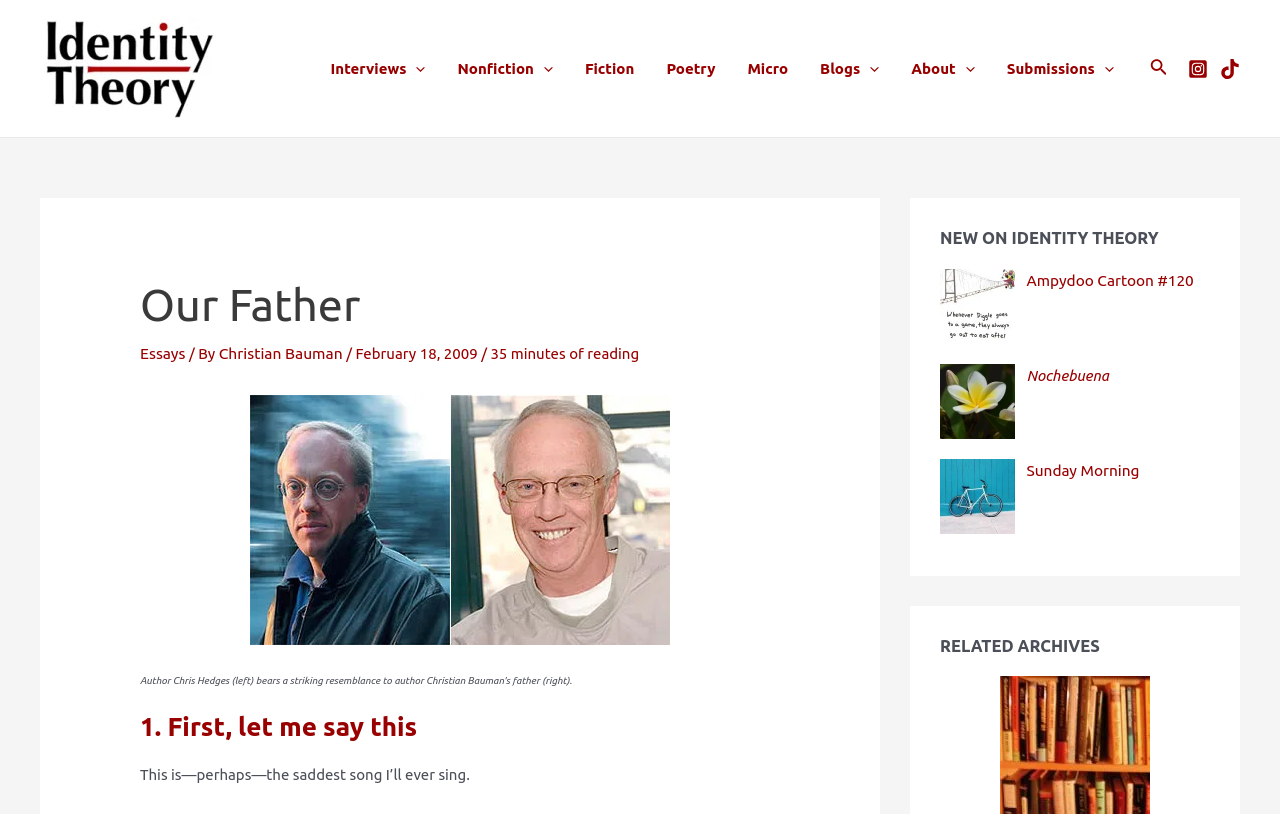Please find the bounding box coordinates for the clickable element needed to perform this instruction: "Search using the search icon".

[0.898, 0.069, 0.912, 0.1]